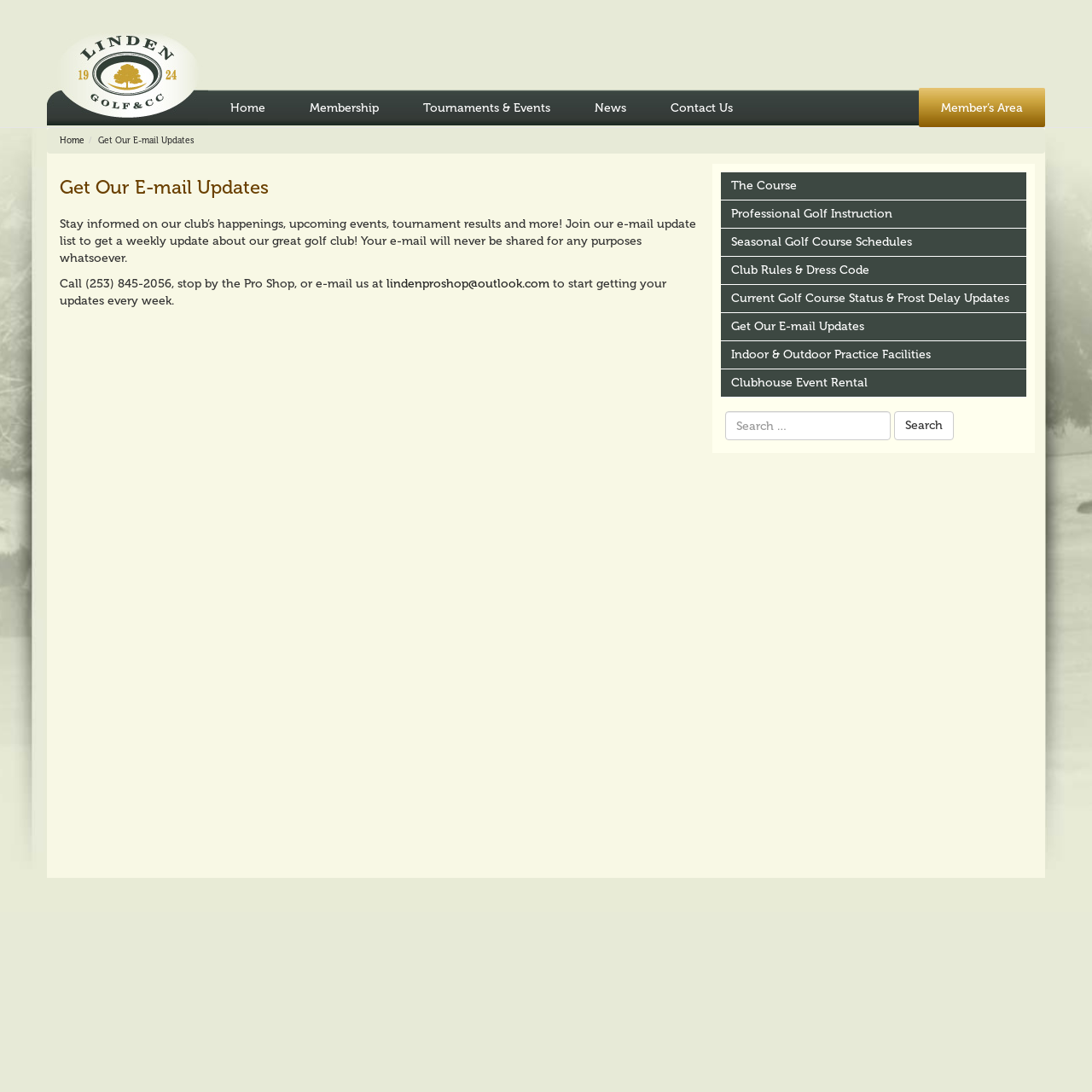Find the bounding box coordinates of the clickable area that will achieve the following instruction: "Click the 'lindenproshop@outlook.com' email link".

[0.354, 0.253, 0.503, 0.267]